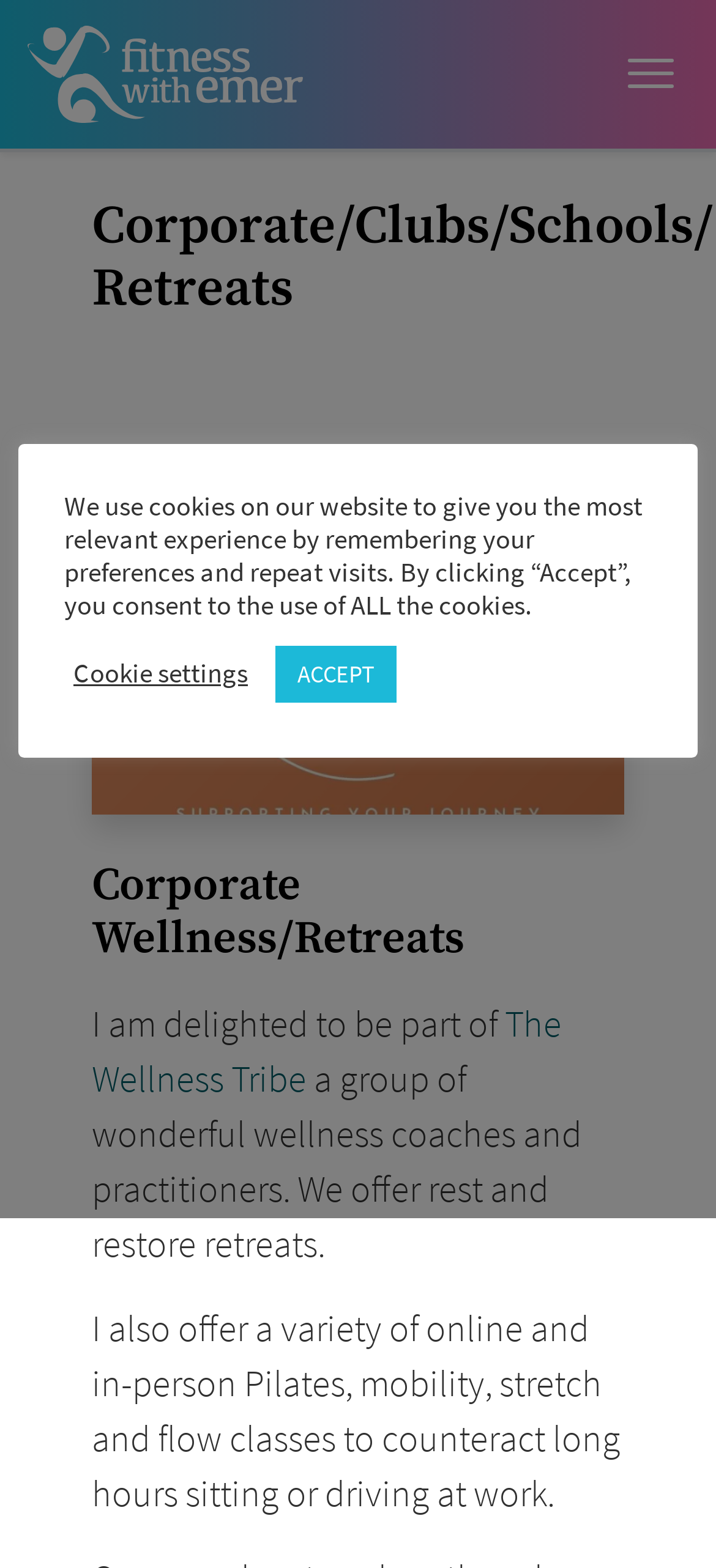What is the purpose of the programmes mentioned?
Please interpret the details in the image and answer the question thoroughly.

The answer can be found in the paragraph of text that starts with 'I also offer a variety of online and in-person'. The text mentions that the programmes are designed to counteract long hours sitting or driving at work.